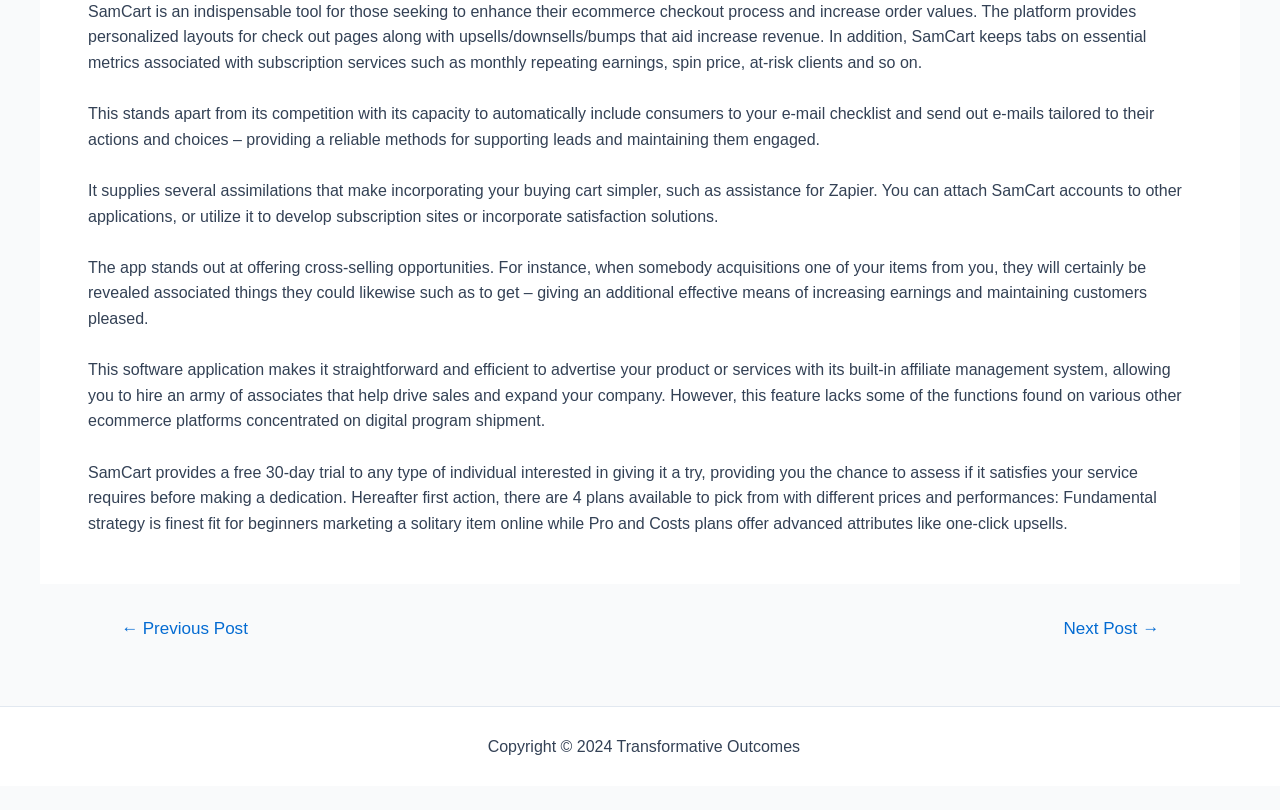Determine the bounding box coordinates for the HTML element mentioned in the following description: "Sitemap". The coordinates should be a list of four floats ranging from 0 to 1, represented as [left, top, right, bottom].

[0.628, 0.911, 0.674, 0.932]